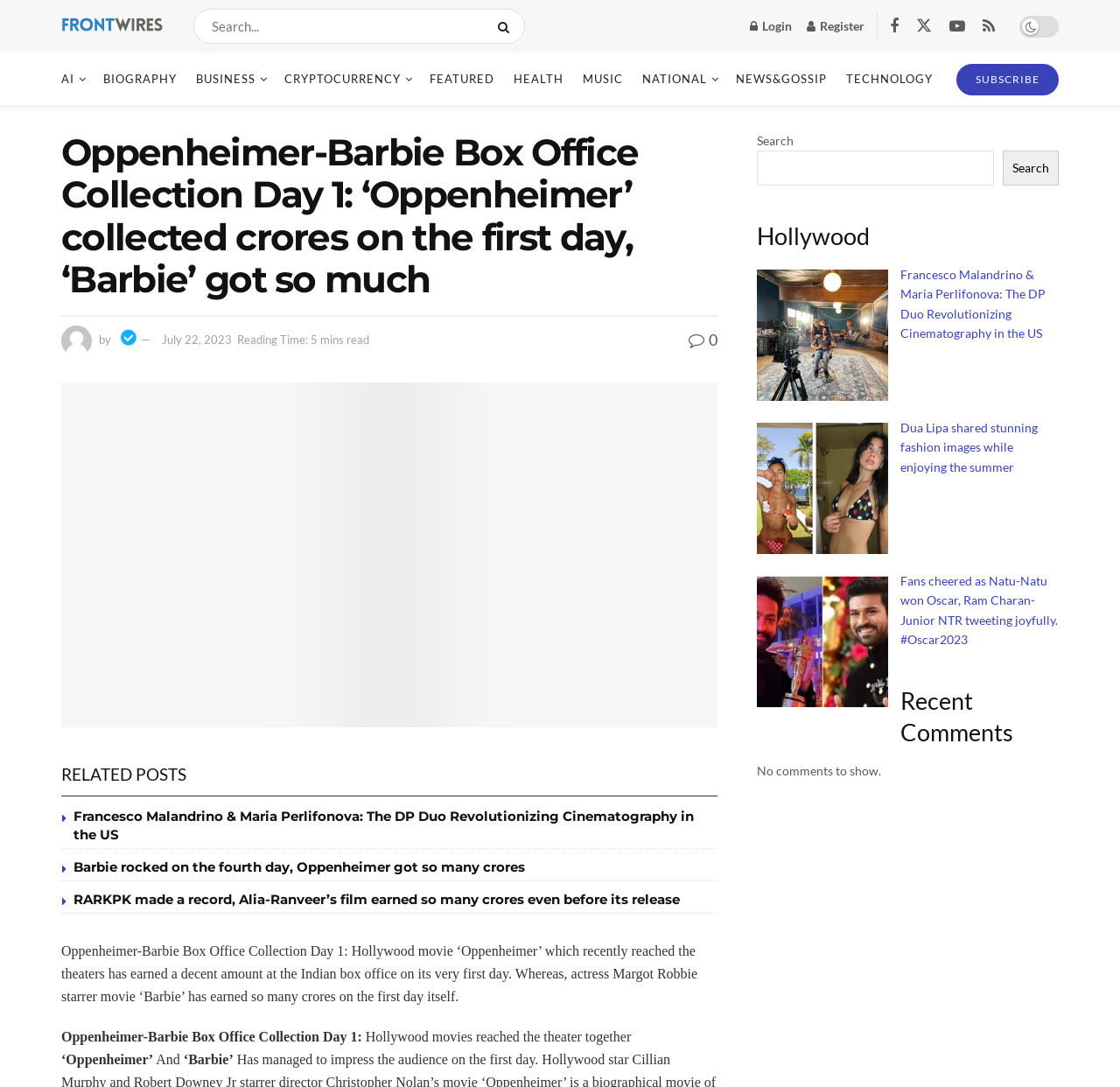Find the main header of the webpage and produce its text content.

Oppenheimer-Barbie Box Office Collection Day 1: ‘Oppenheimer’ collected crores on the first day, ‘Barbie’ got so much